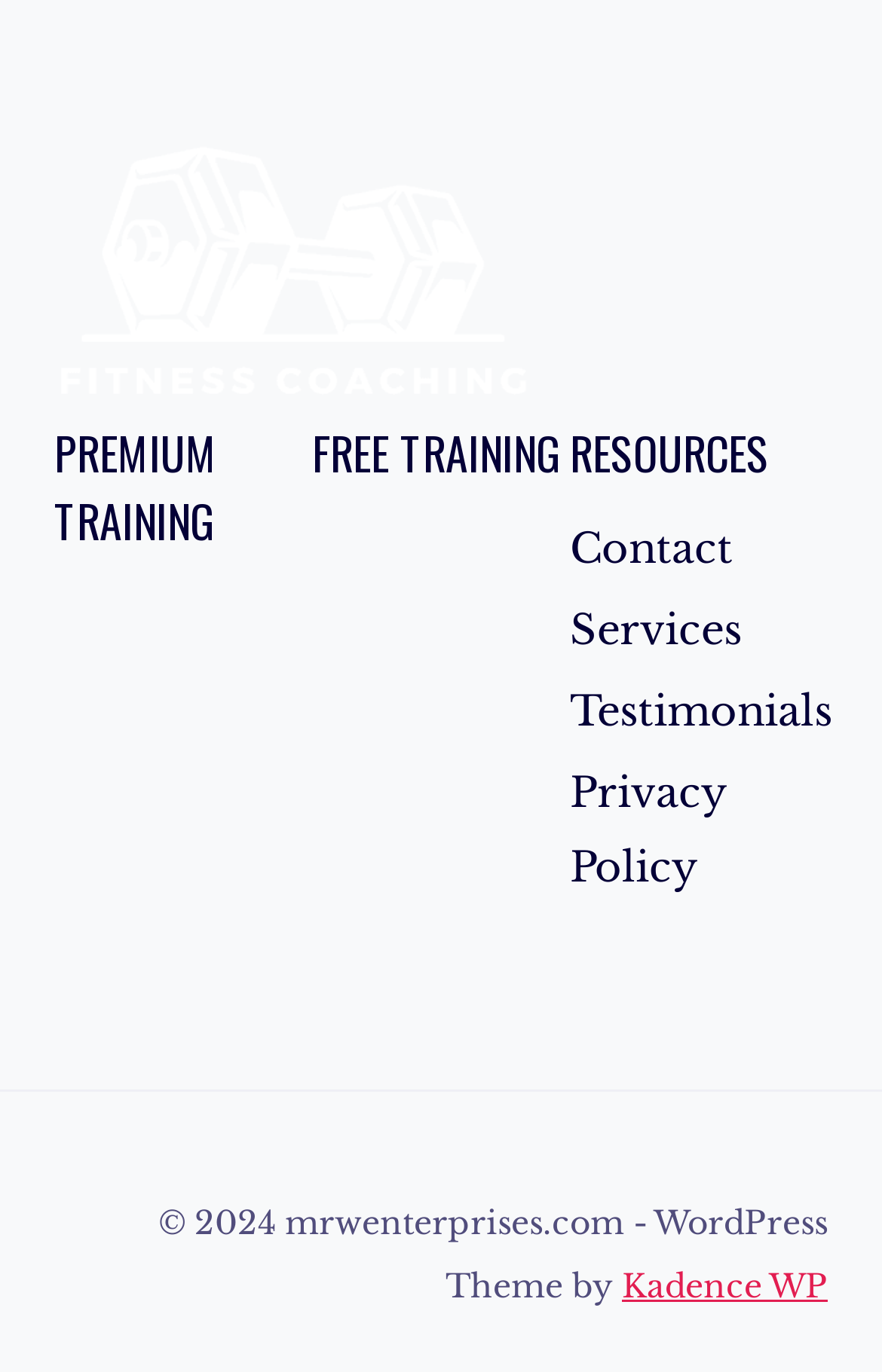Give a short answer using one word or phrase for the question:
What is the purpose of the link 'Contact'?

To contact the website owner